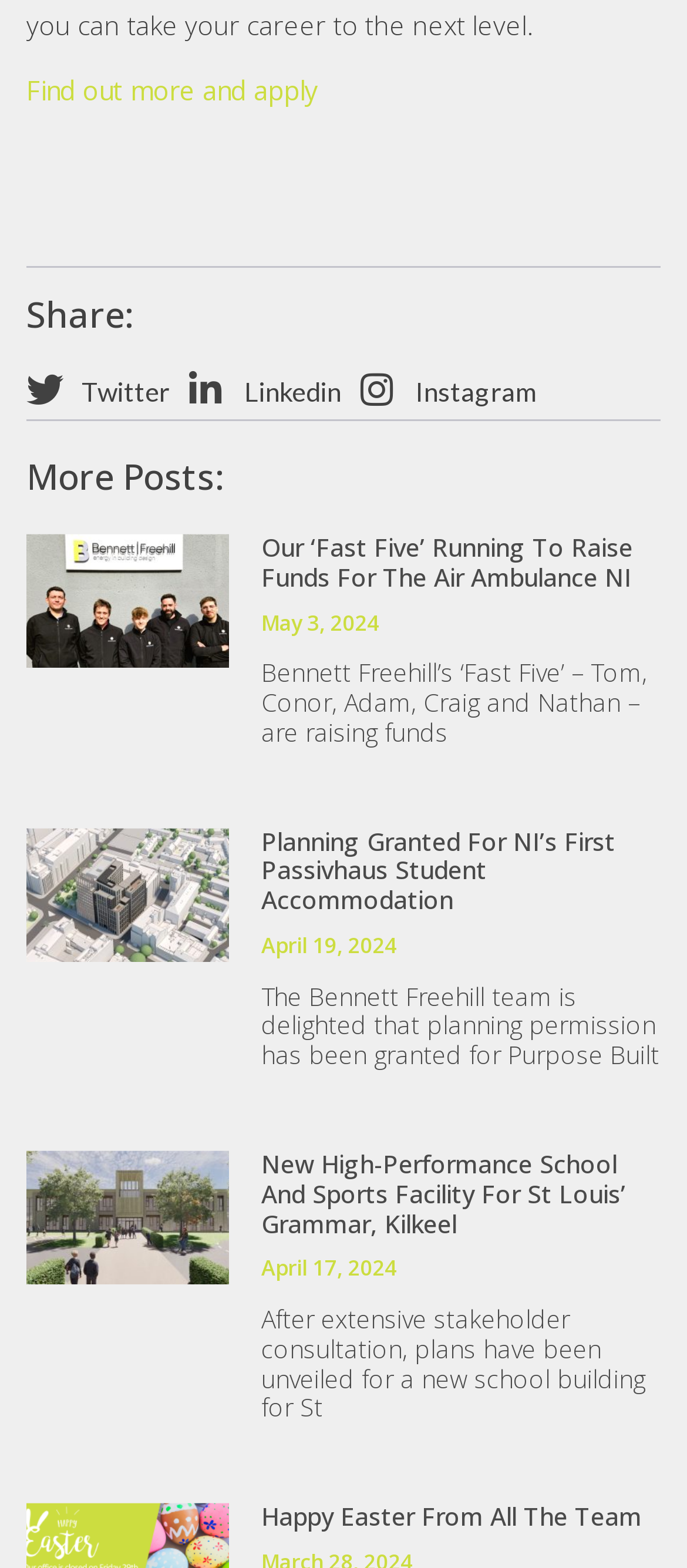What is the date of the latest article?
Using the image, answer in one word or phrase.

May 3, 2024